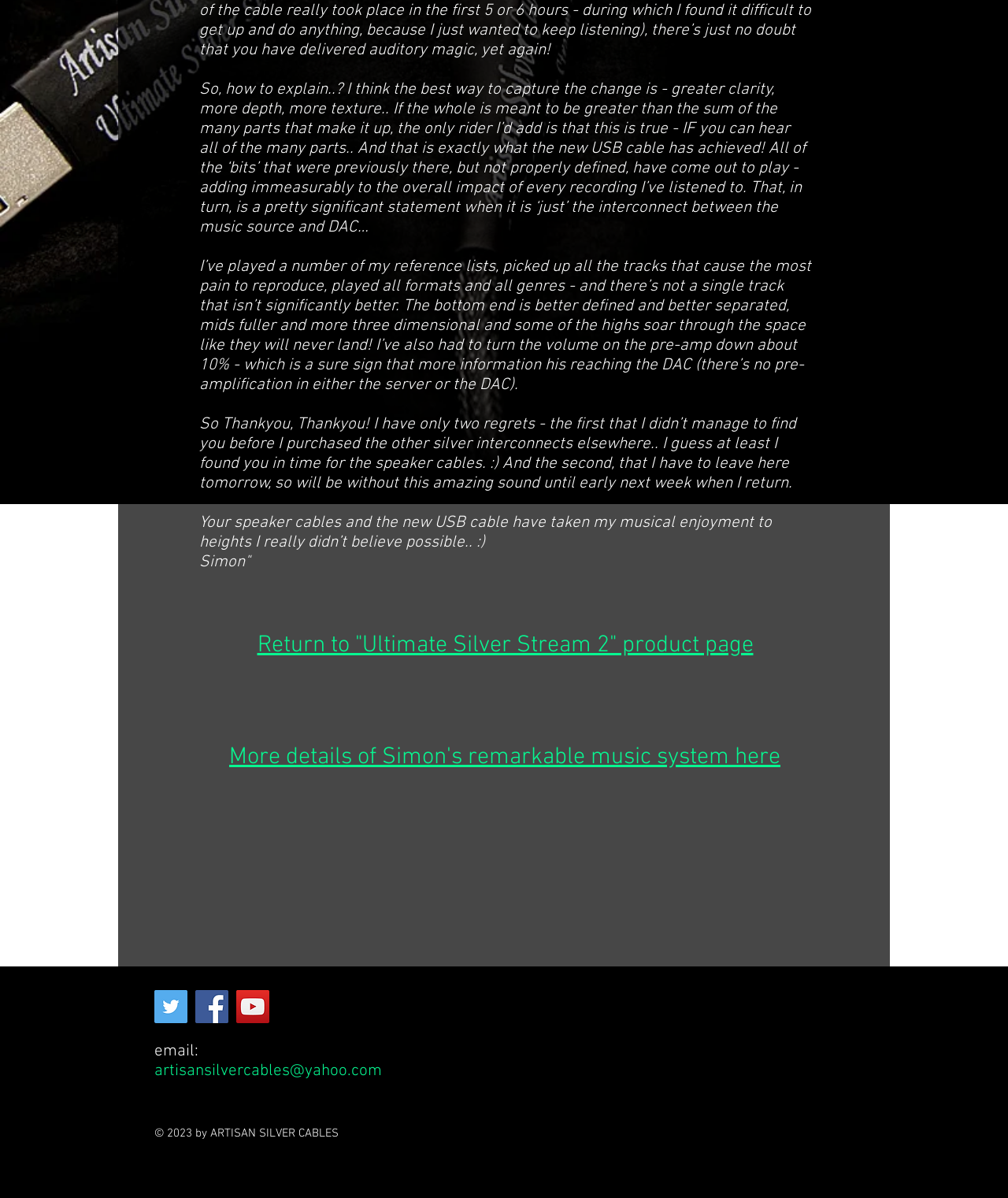Find the bounding box of the UI element described as: "aria-label="YouTube"". The bounding box coordinates should be given as four float values between 0 and 1, i.e., [left, top, right, bottom].

[0.234, 0.826, 0.267, 0.854]